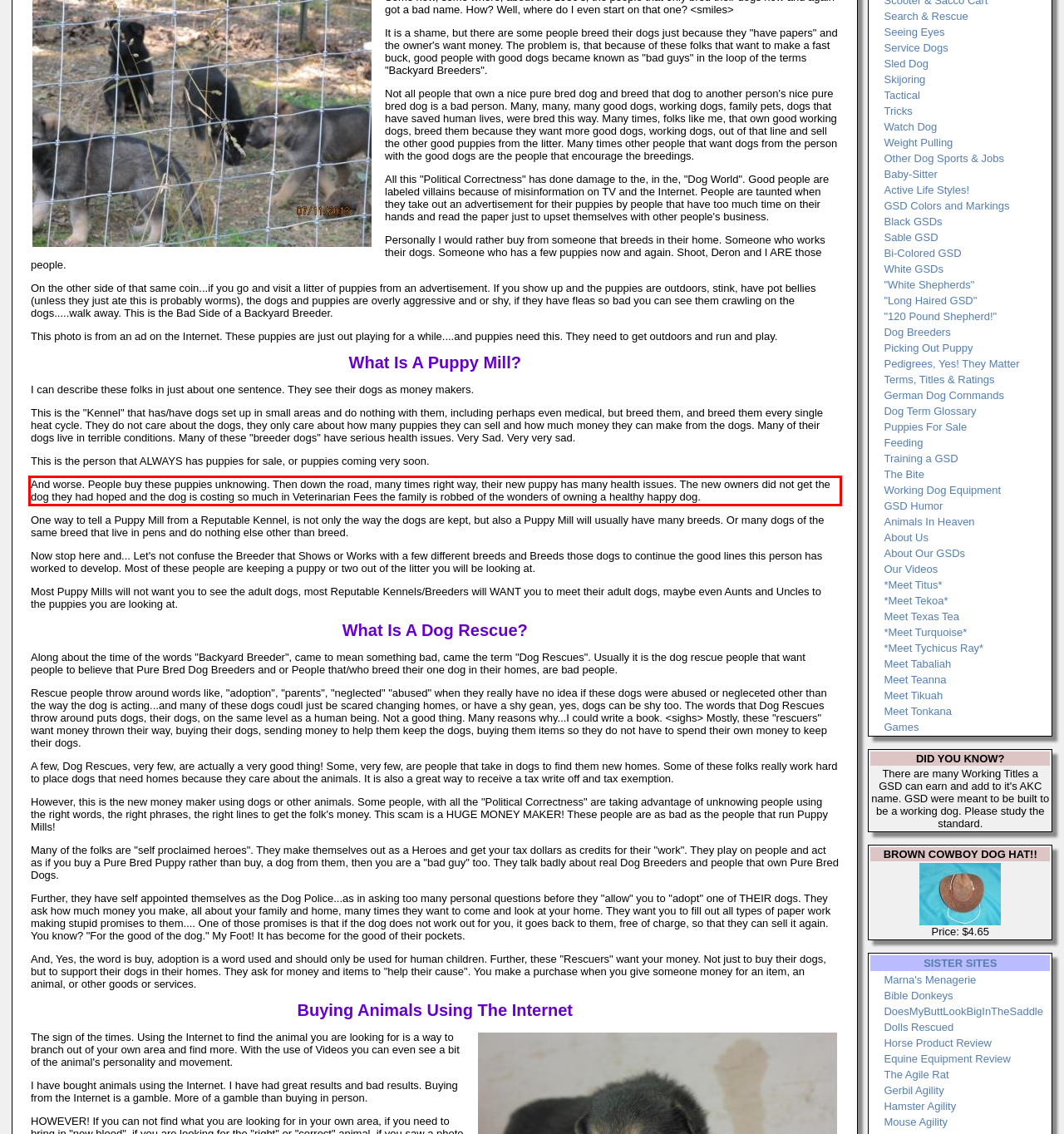Given the screenshot of the webpage, identify the red bounding box, and recognize the text content inside that red bounding box.

And worse. People buy these puppies unknowing. Then down the road, many times right way, their new puppy has many health issues. The new owners did not get the dog they had hoped and the dog is costing so much in Veterinarian Fees the family is robbed of the wonders of owning a healthy happy dog.